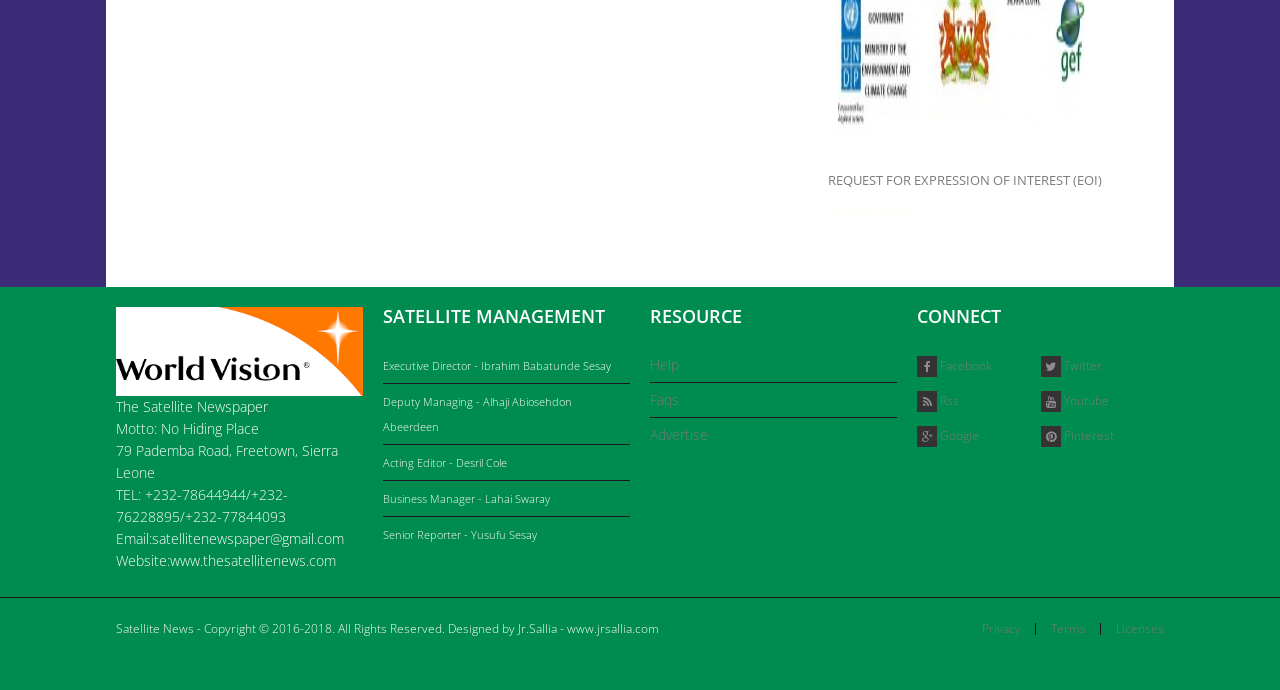What is the position of Ibrahim Babatunde Sesay?
Please use the image to deliver a detailed and complete answer.

I determined the answer by looking at the static text element with the content 'Executive Director - Ibrahim Babatunde Sesay' located under the 'SATELLITE MANAGEMENT' heading, which indicates his position.